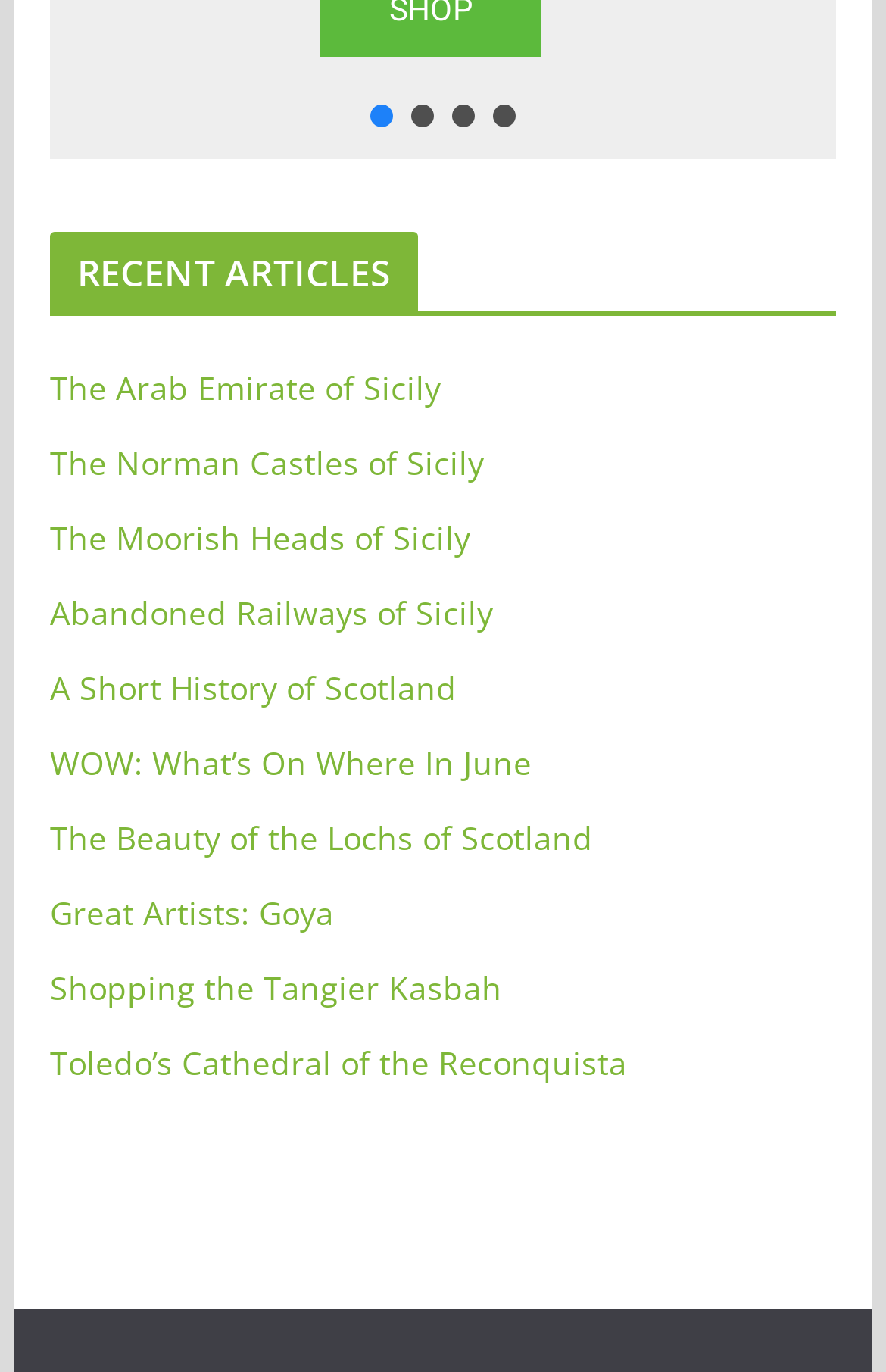Provide a one-word or one-phrase answer to the question:
How many links are there under the 'RECENT ARTICLES' heading?

9